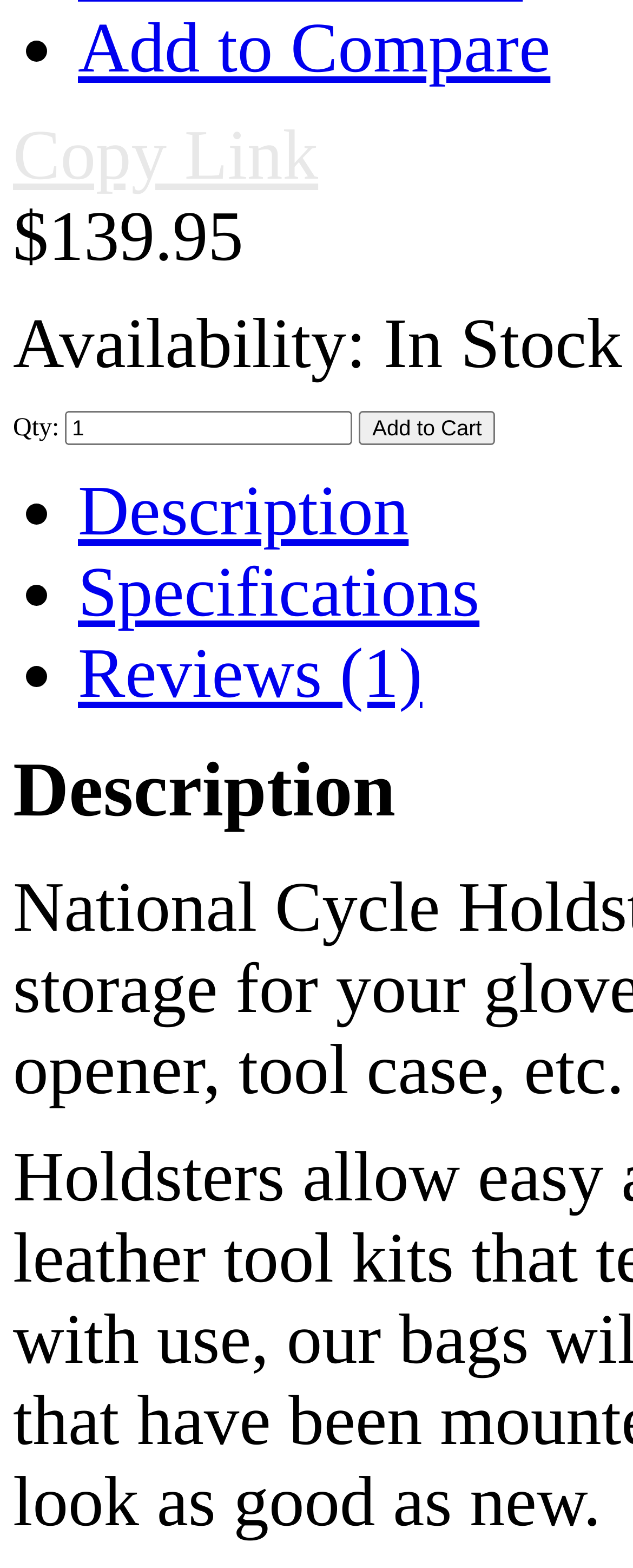Determine the bounding box of the UI component based on this description: "Specifications". The bounding box coordinates should be four float values between 0 and 1, i.e., [left, top, right, bottom].

[0.123, 0.354, 0.757, 0.403]